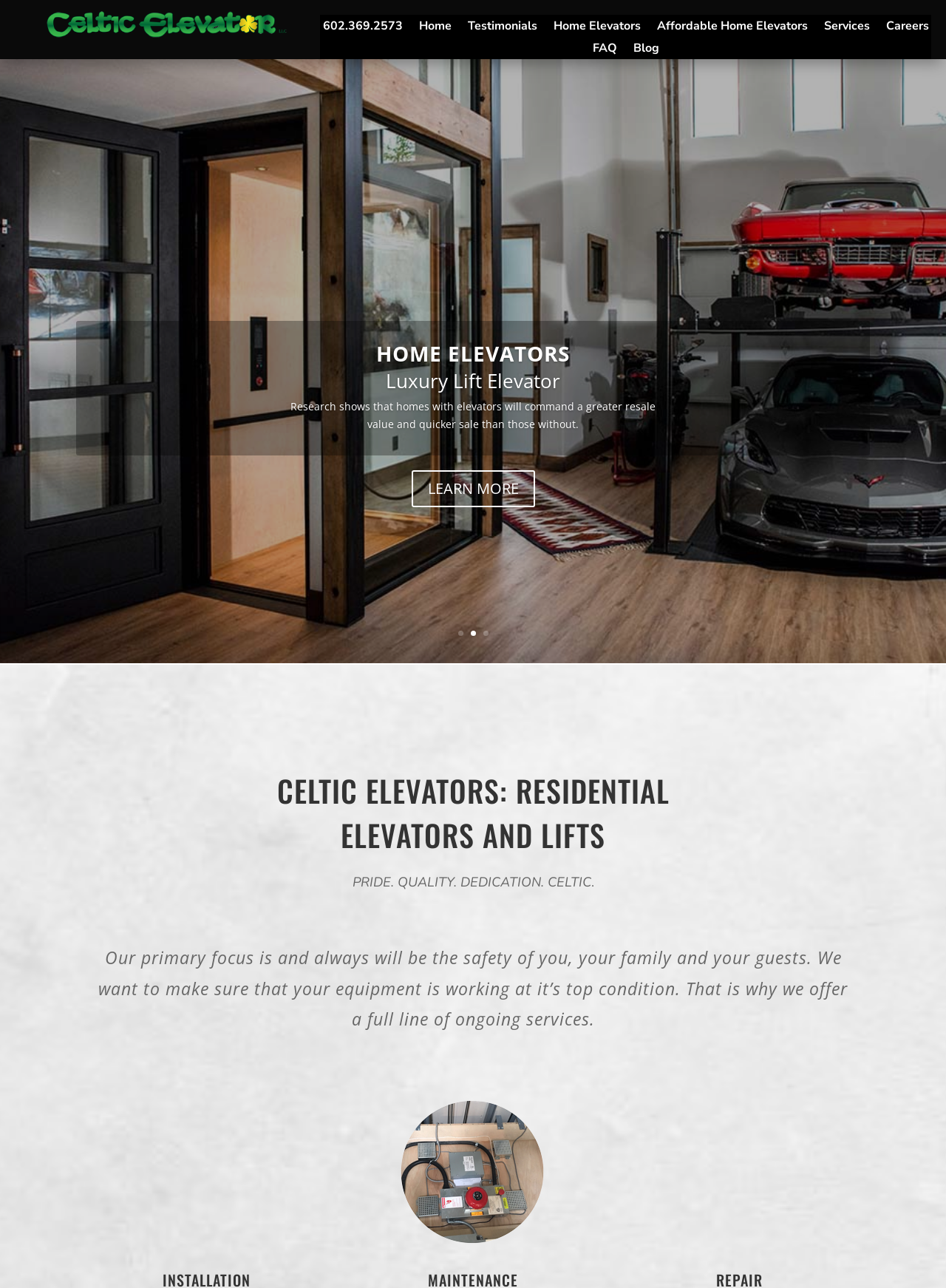Could you highlight the region that needs to be clicked to execute the instruction: "Click the 'Home' link"?

[0.443, 0.016, 0.477, 0.029]